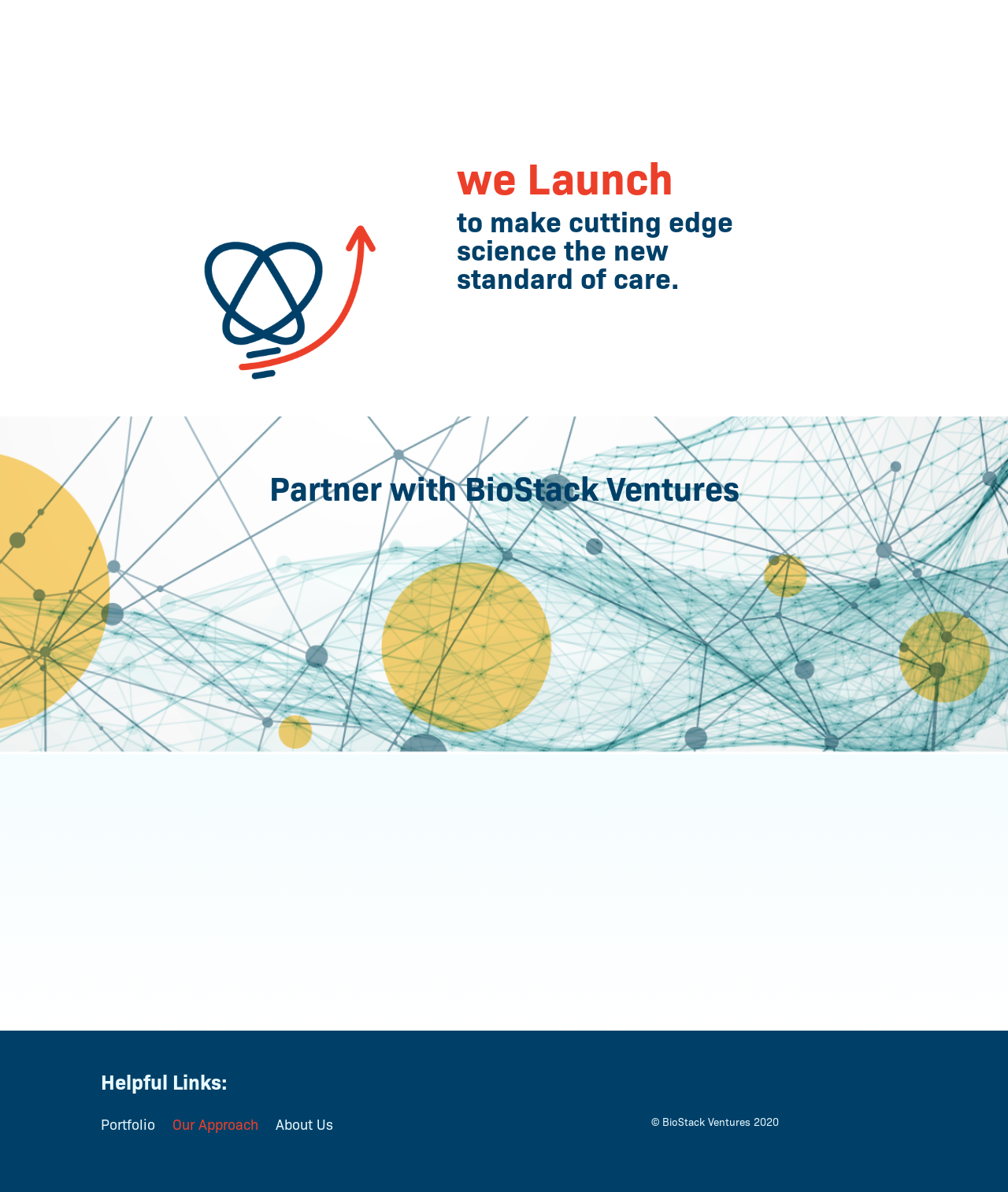Respond to the following question using a concise word or phrase: 
How many links are there in the 'Helpful Links' section?

3